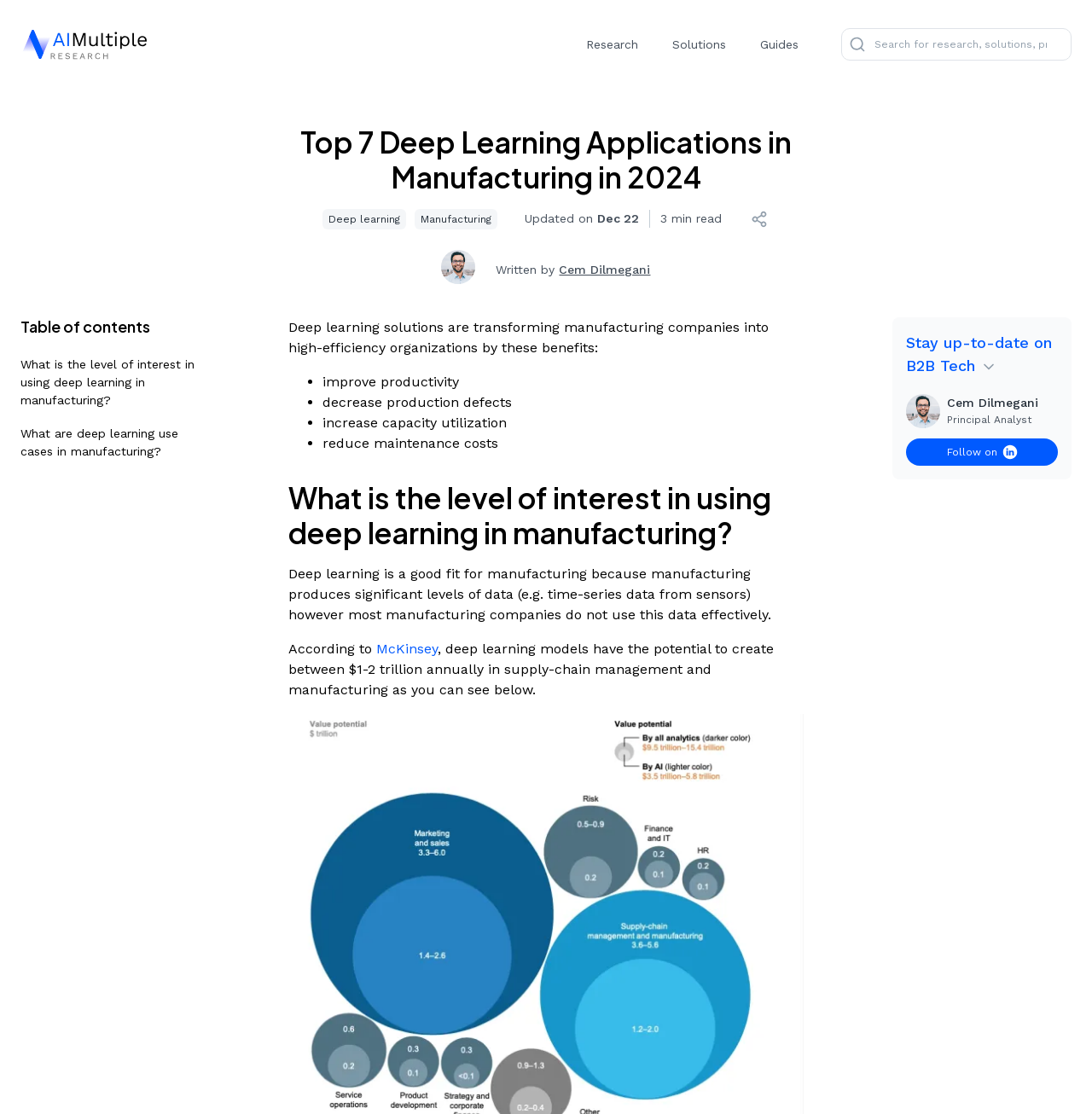Locate the bounding box coordinates of the element you need to click to accomplish the task described by this instruction: "Share the article on Twitter".

[0.561, 0.281, 0.714, 0.308]